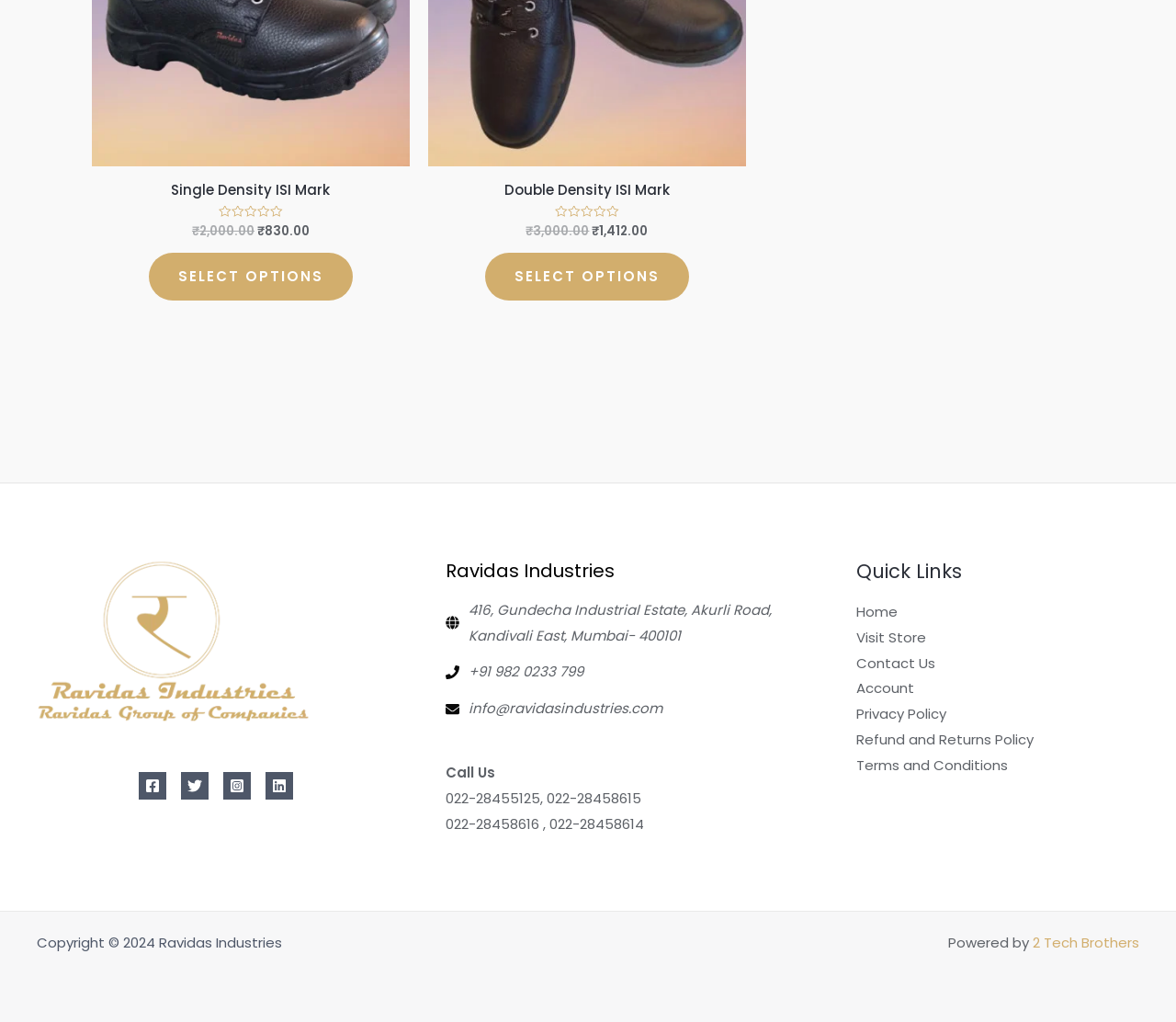What are the social media links in the footer?
Please look at the screenshot and answer in one word or a short phrase.

Facebook, Twitter, Instagram, Linkedin